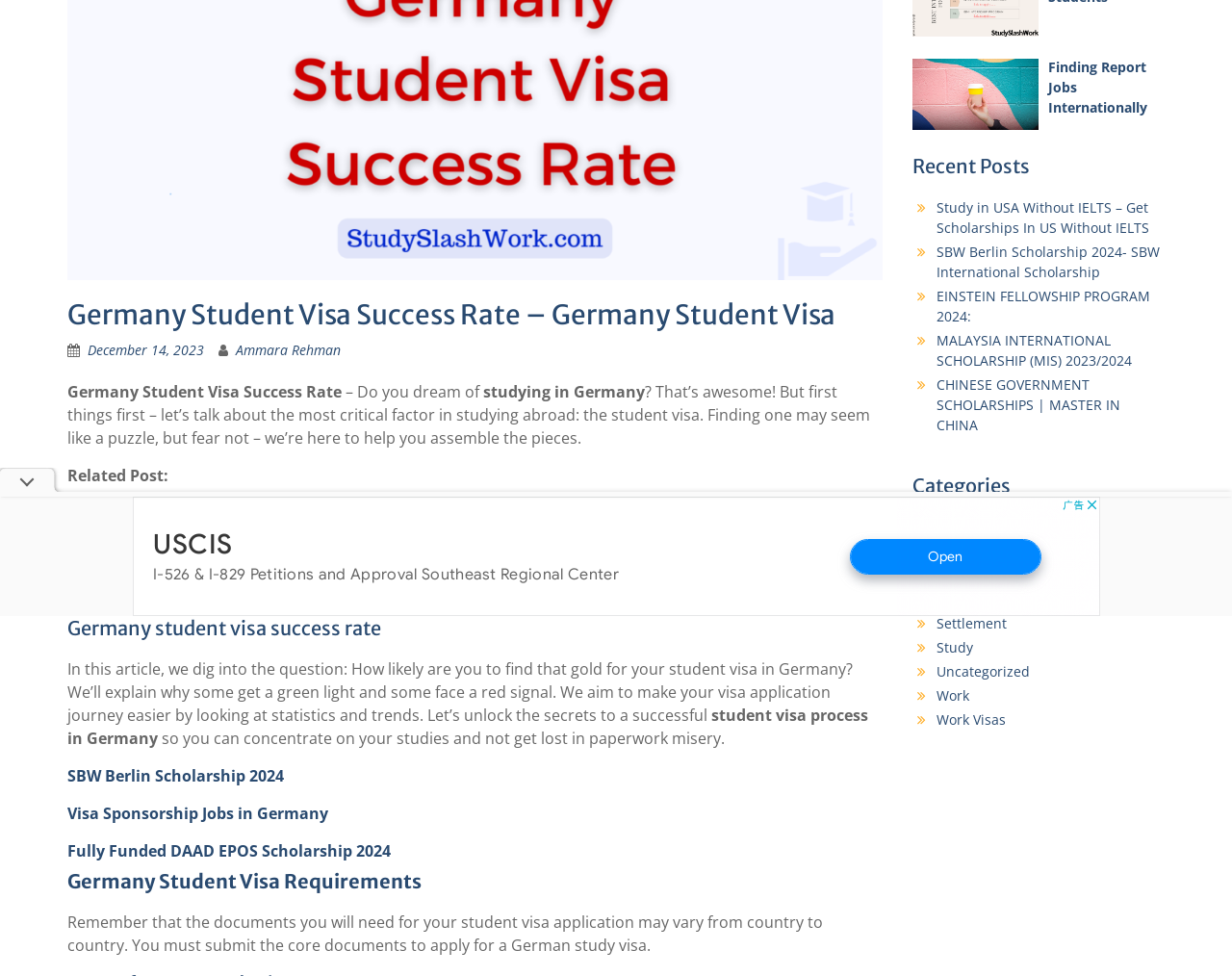Based on the element description, predict the bounding box coordinates (top-left x, top-left y, bottom-right x, bottom-right y) for the UI element in the screenshot: December 14, 2023January 18, 2024

[0.071, 0.054, 0.166, 0.072]